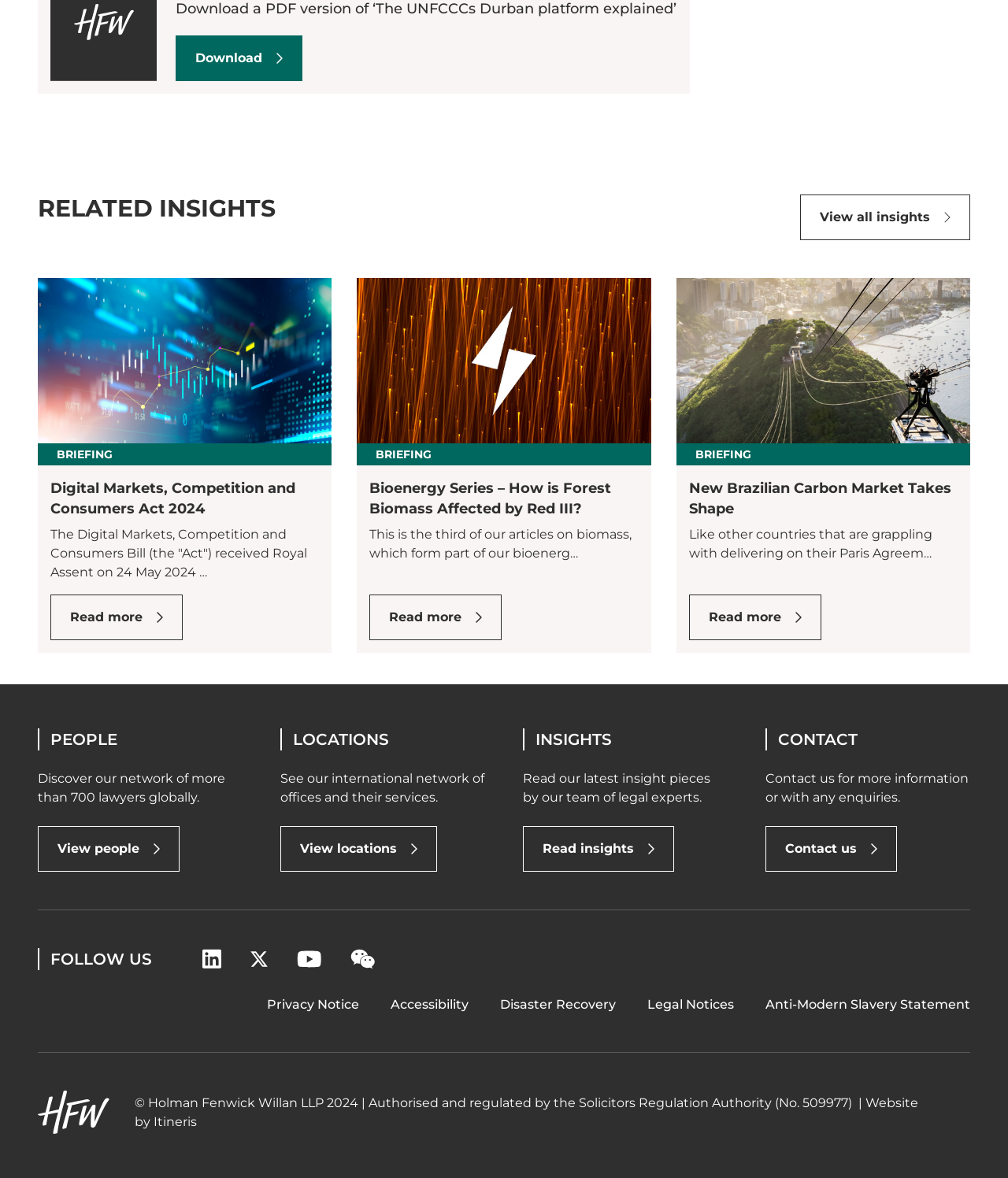Determine the coordinates of the bounding box for the clickable area needed to execute this instruction: "View people".

[0.038, 0.701, 0.178, 0.74]